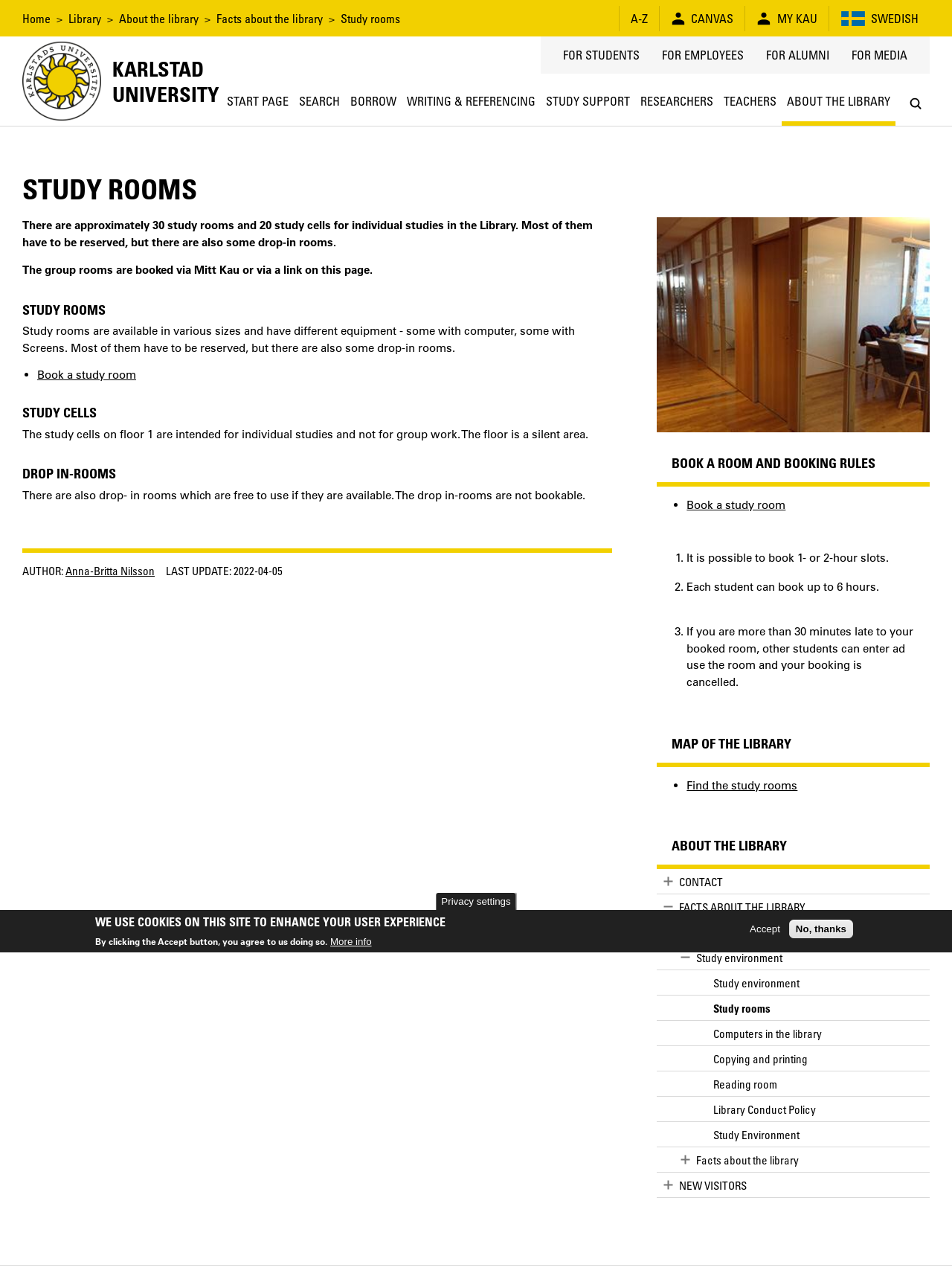Where are the study cells located?
Provide an in-depth and detailed answer to the question.

The study cells are located on floor 1 of the library, as mentioned in the 'STUDY CELLS' section. This floor is also designated as a silent area.